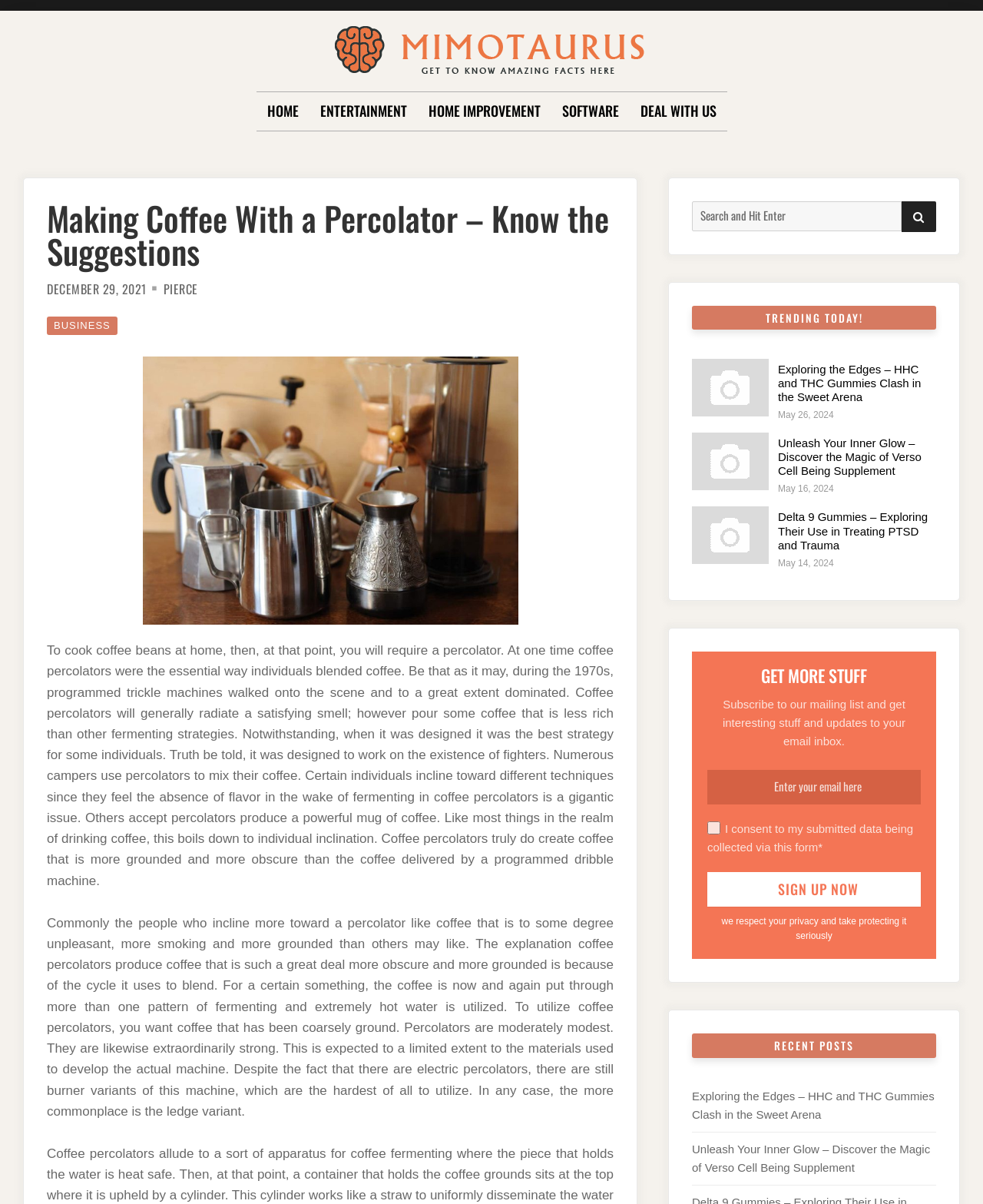Provide the bounding box coordinates of the area you need to click to execute the following instruction: "Visit the ABOUT page".

None